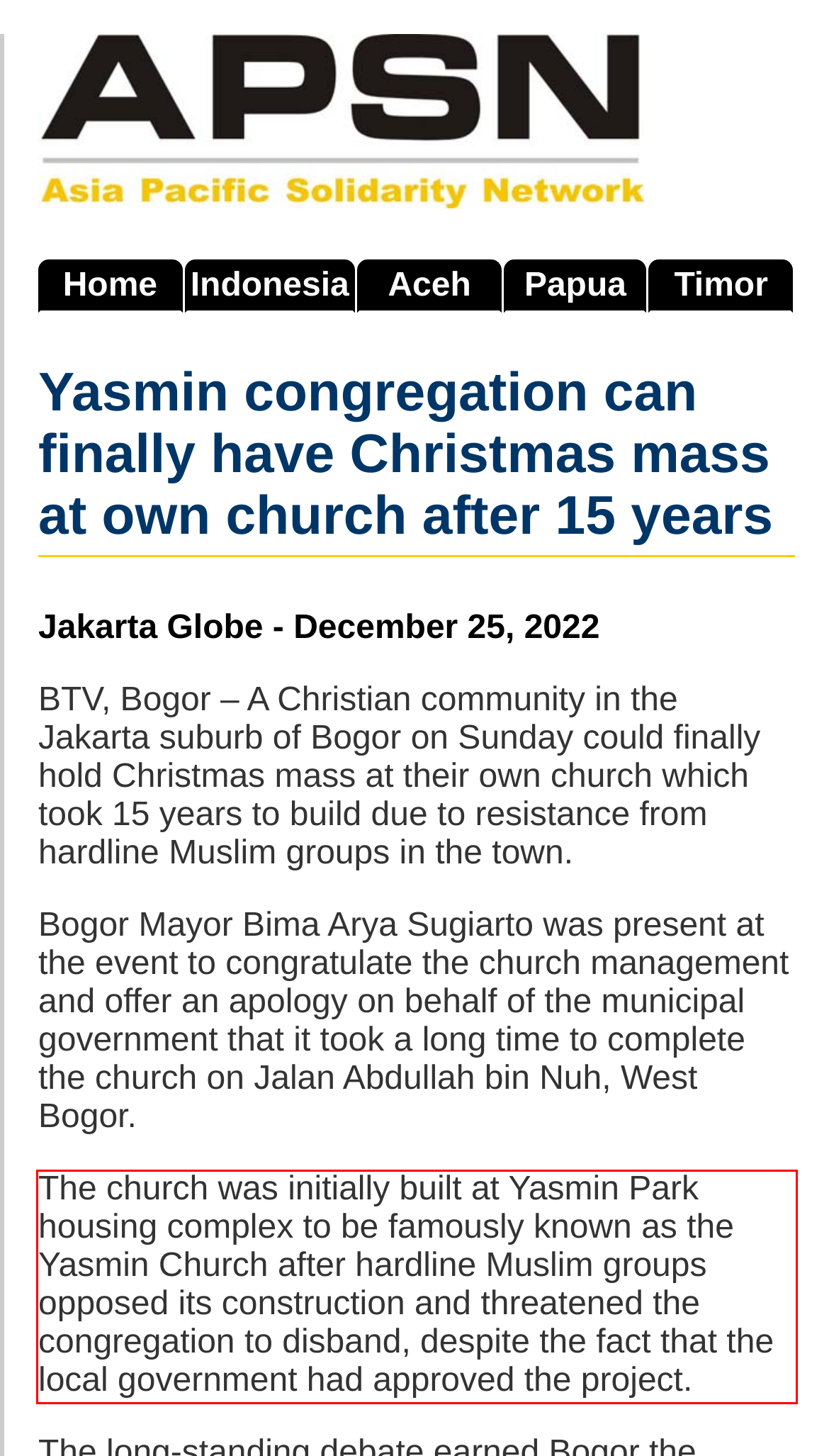There is a screenshot of a webpage with a red bounding box around a UI element. Please use OCR to extract the text within the red bounding box.

The church was initially built at Yasmin Park housing complex to be famously known as the Yasmin Church after hardline Muslim groups opposed its construction and threatened the congregation to disband, despite the fact that the local government had approved the project.